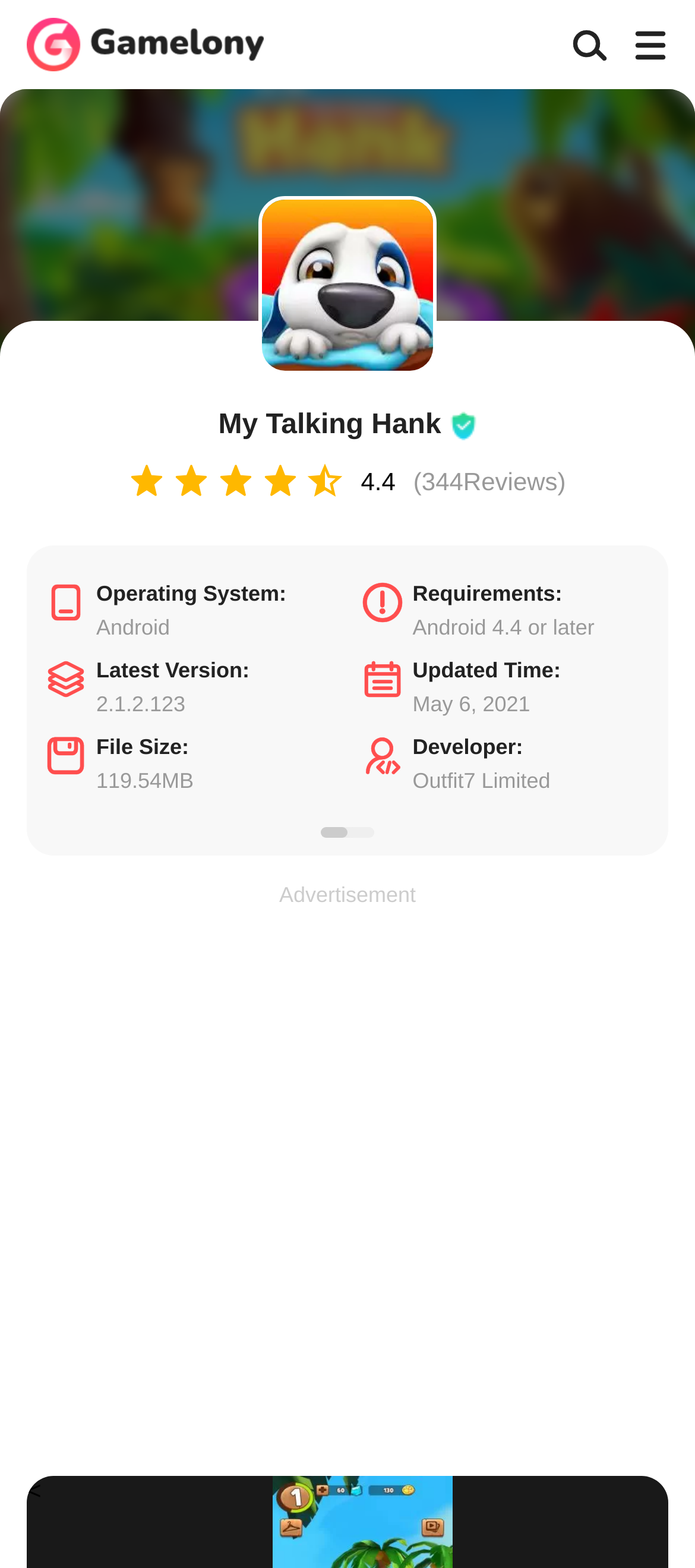What is the file size of the app?
Give a one-word or short-phrase answer derived from the screenshot.

119.54MB